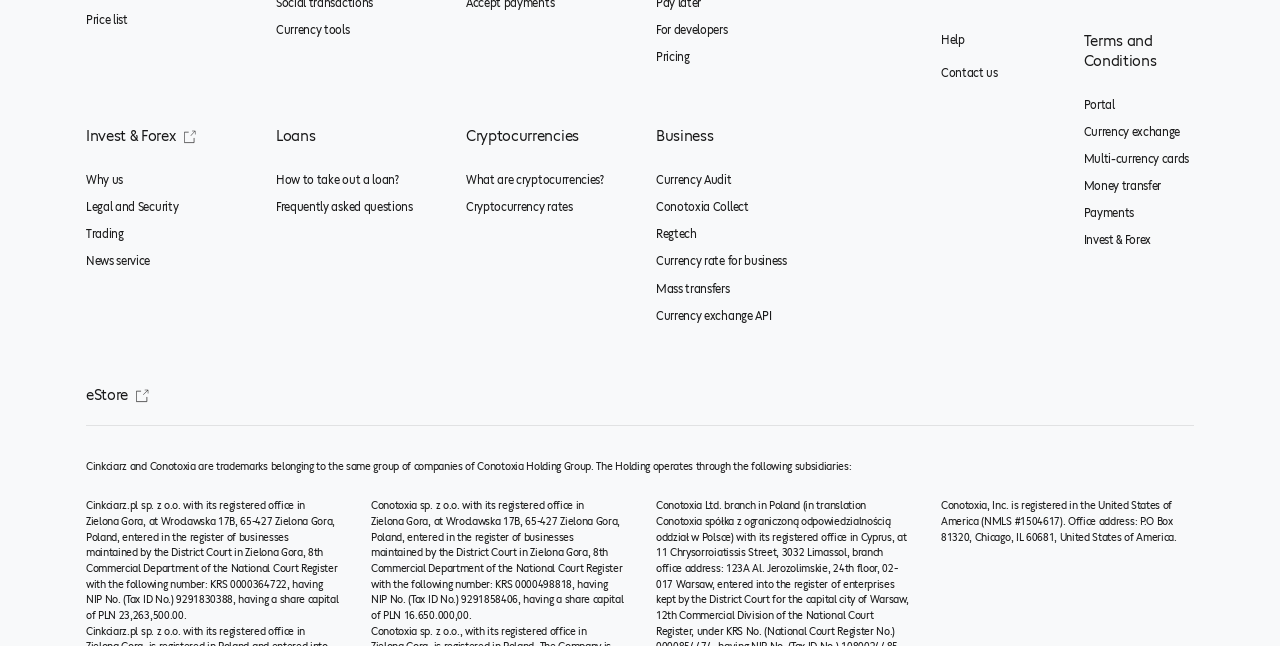Specify the bounding box coordinates of the area that needs to be clicked to achieve the following instruction: "Go to the 'Pricing' page".

[0.512, 0.067, 0.636, 0.109]